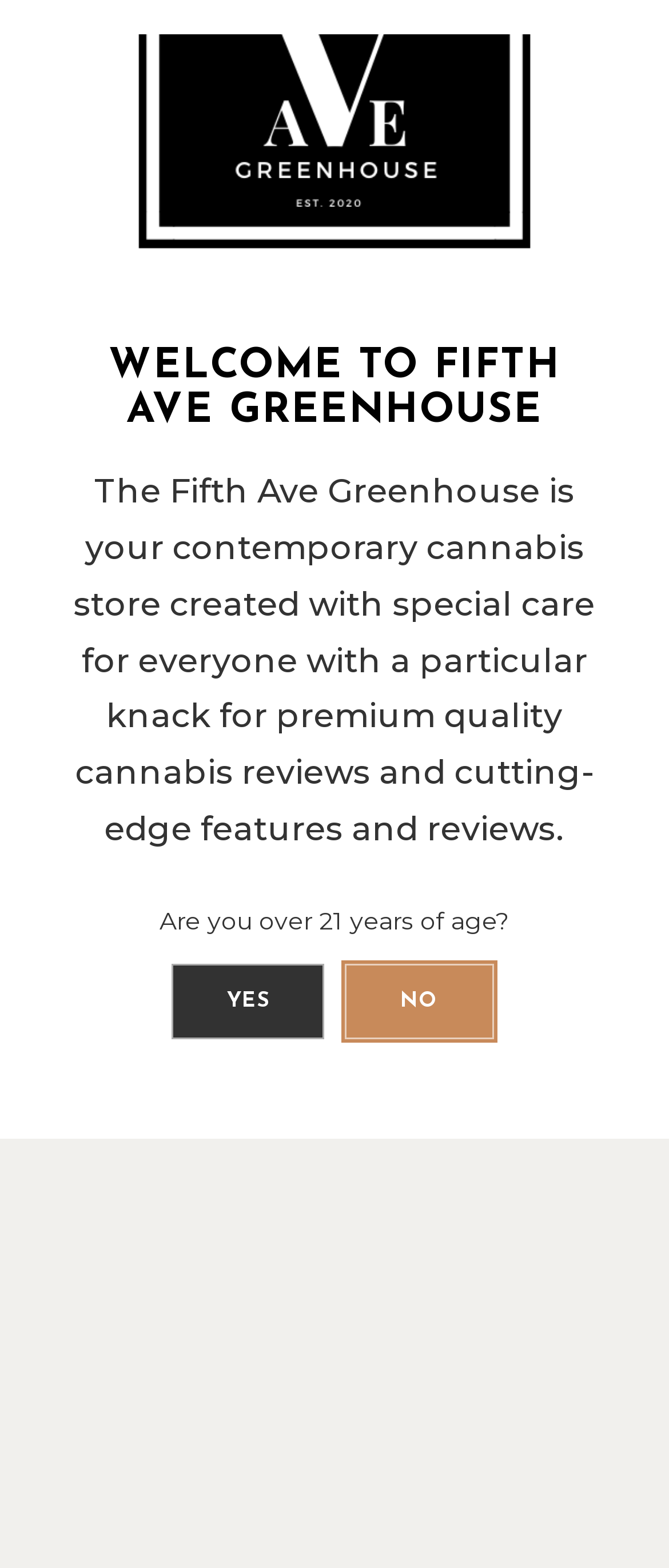What is the date of the blog post?
Respond to the question with a well-detailed and thorough answer.

The date of the blog post is mentioned in the link 'APRIL 12, 2021' which is located below the logo.